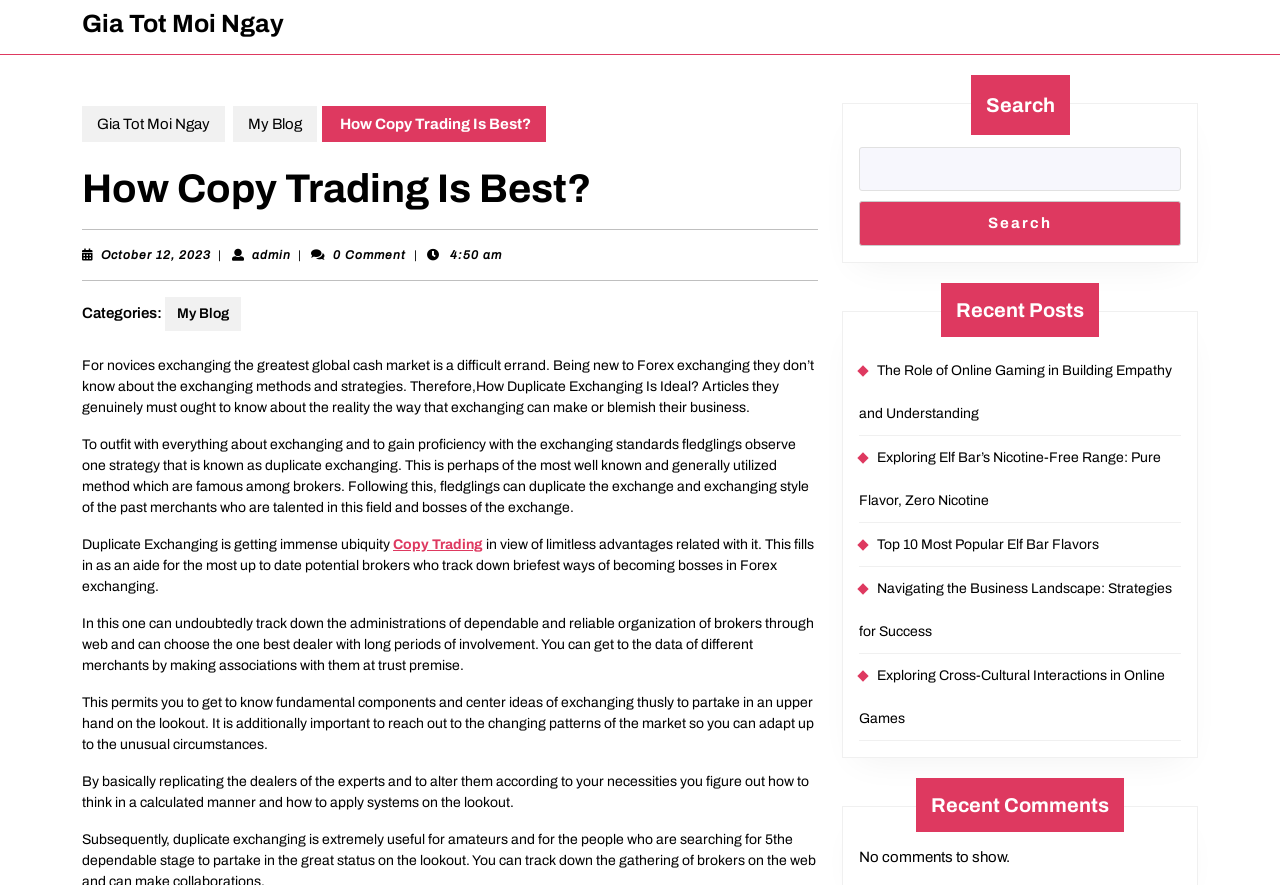Locate the bounding box of the user interface element based on this description: "parent_node: Search name="s"".

[0.671, 0.166, 0.923, 0.216]